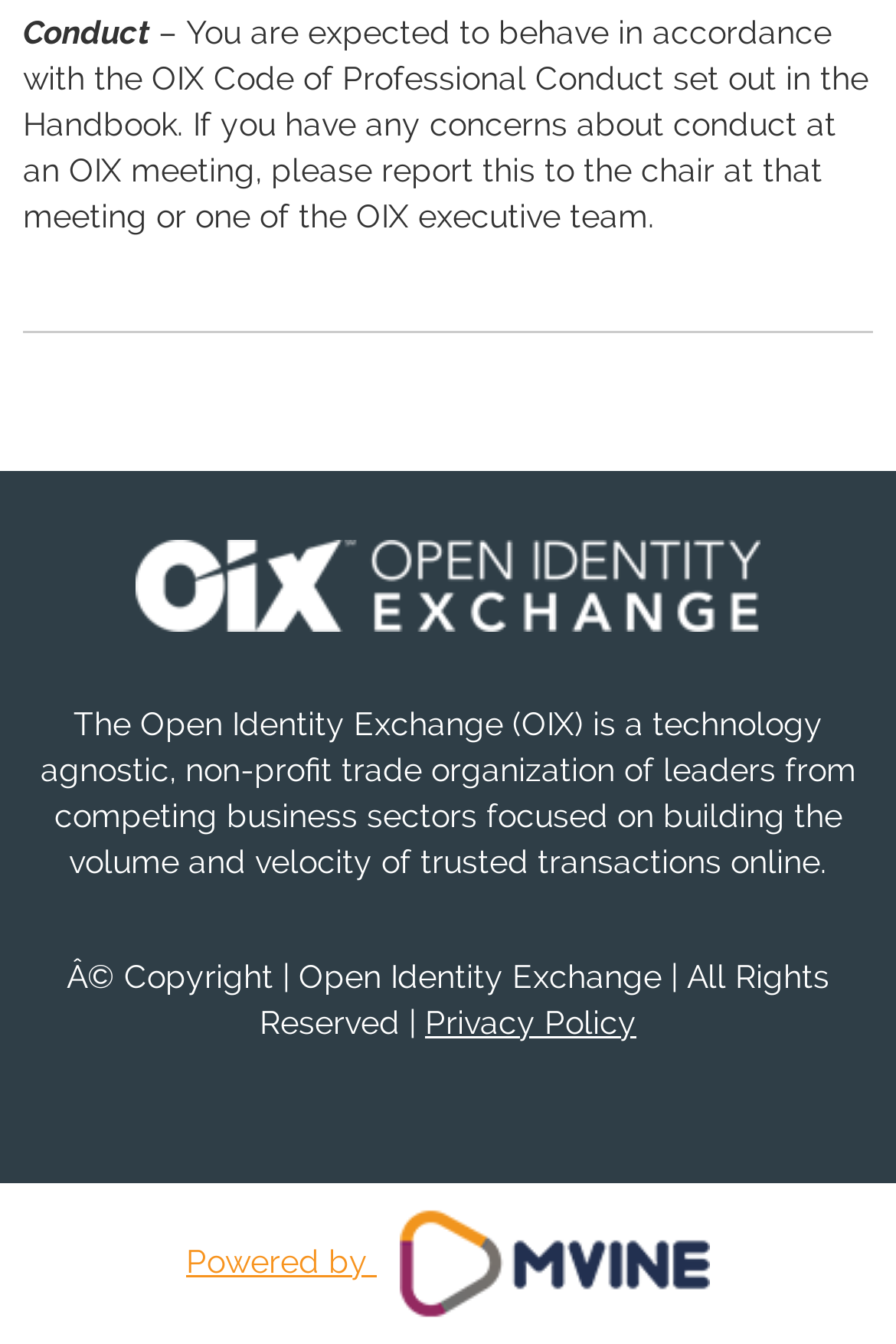Where is the privacy policy link located?
Please respond to the question thoroughly and include all relevant details.

I found the answer by looking at the link element with the text 'Privacy Policy' and its bounding box coordinates [0.474, 0.747, 0.71, 0.774] which indicate that it is located at the bottom of the page.